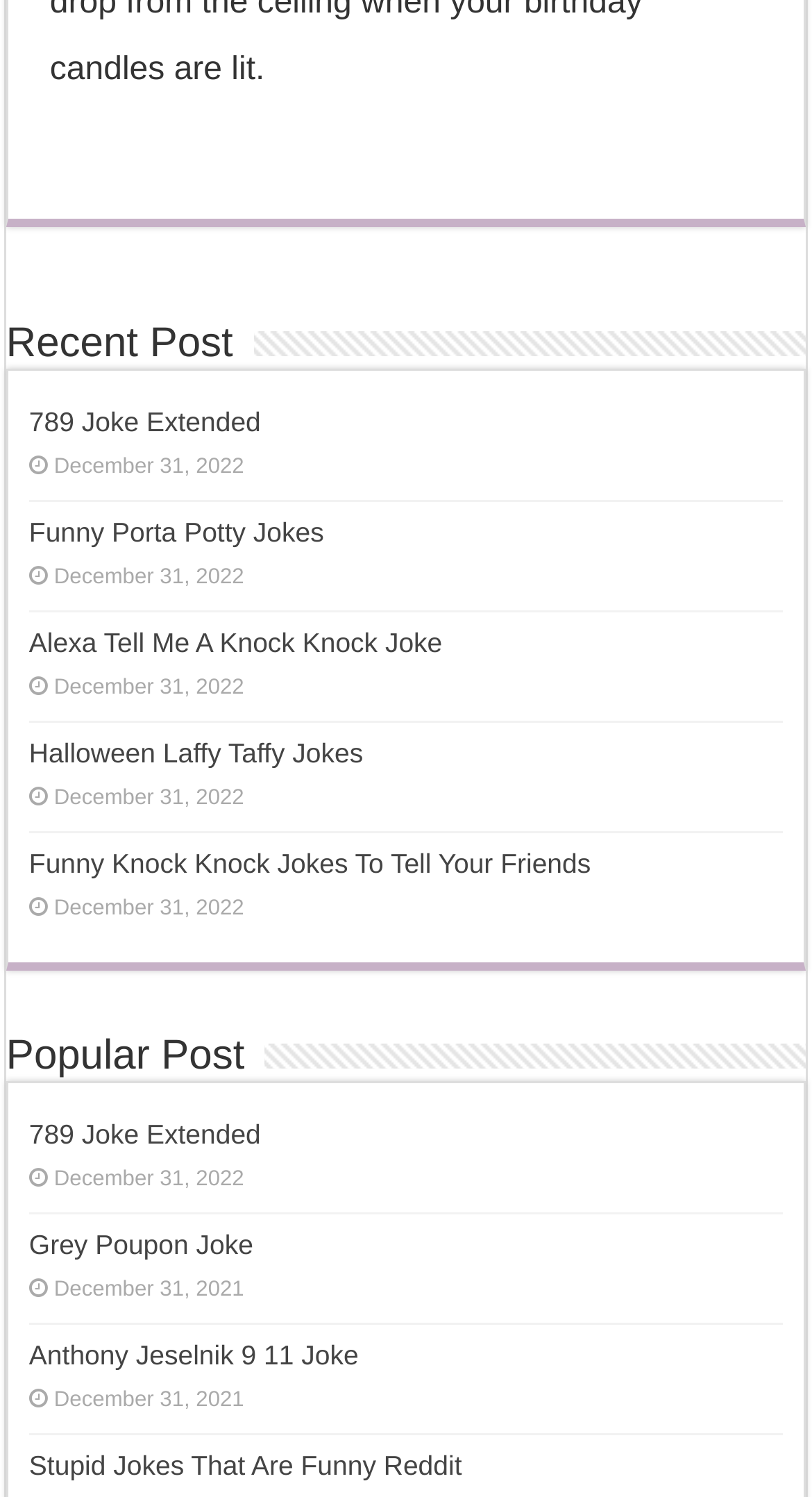What is the title of the first joke under 'Popular Post'?
Look at the screenshot and respond with a single word or phrase.

789 Joke Extended